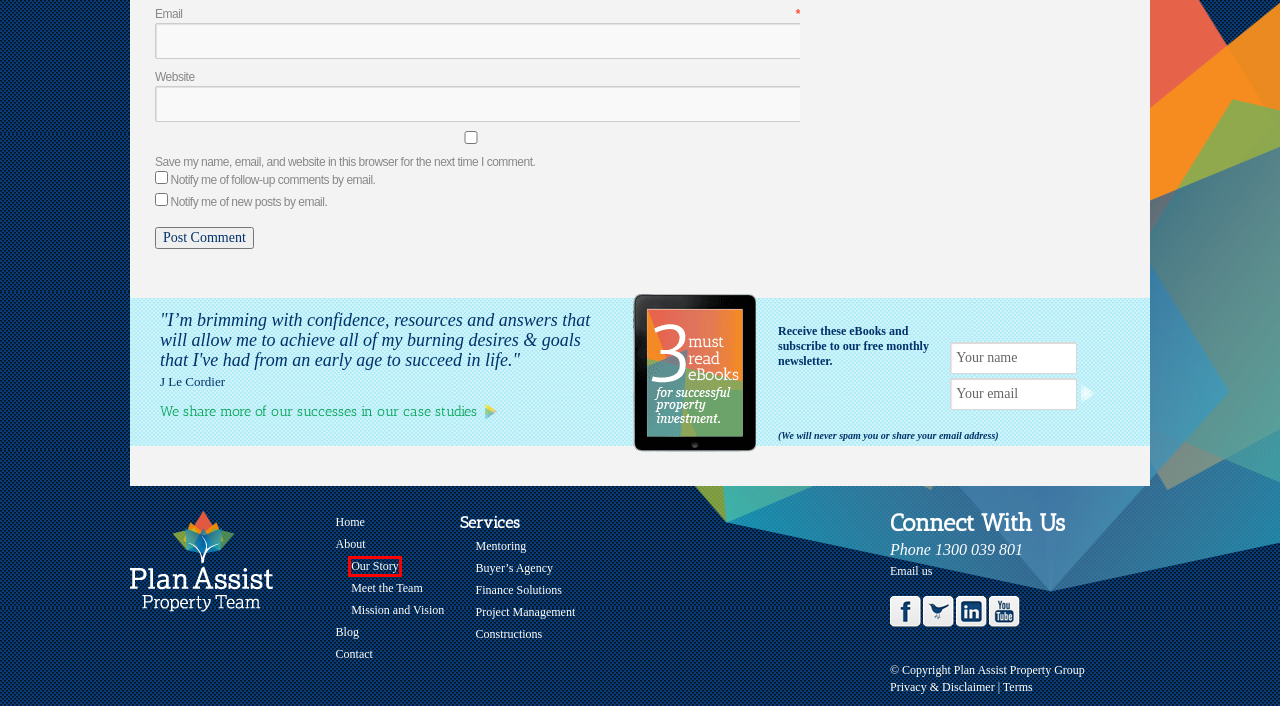Provided is a screenshot of a webpage with a red bounding box around an element. Select the most accurate webpage description for the page that appears after clicking the highlighted element. Here are the candidates:
A. Meet the Team | Plan Assist
B. Mission and Vision | Plan Assist
C. Our Story | Plan Assist
D. Harry Charalambous | Plan Assist
E. Are you our next Property Partner? | Plan Assist
F. Disclaimer | Plan Assist
G. Mentoring | Plan Assist
H. Design Kind :: Brand Strategy + Service Design

C